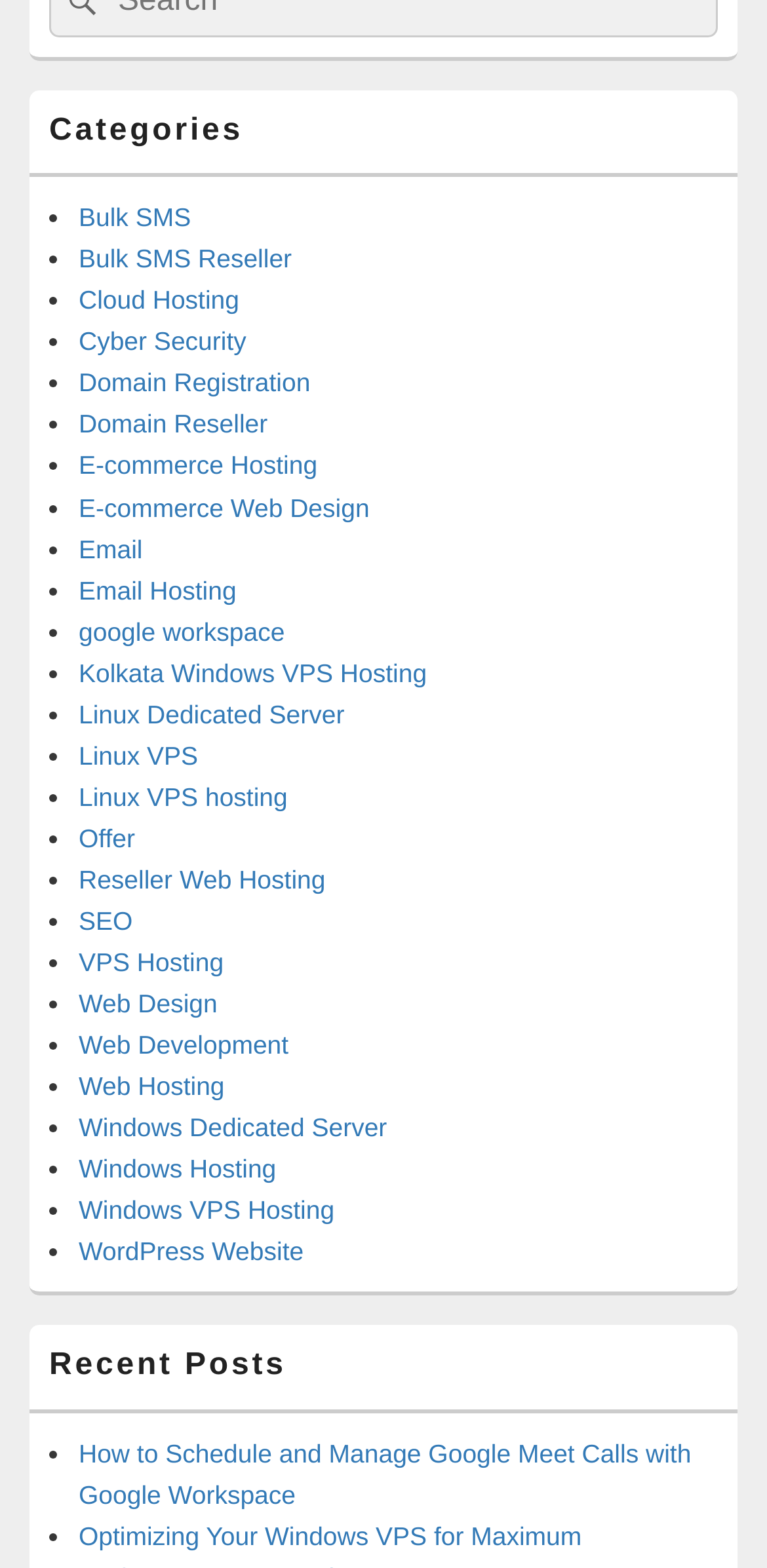Pinpoint the bounding box coordinates of the clickable element to carry out the following instruction: "Read How to Schedule and Manage Google Meet Calls with Google Workspace."

[0.103, 0.917, 0.901, 0.963]